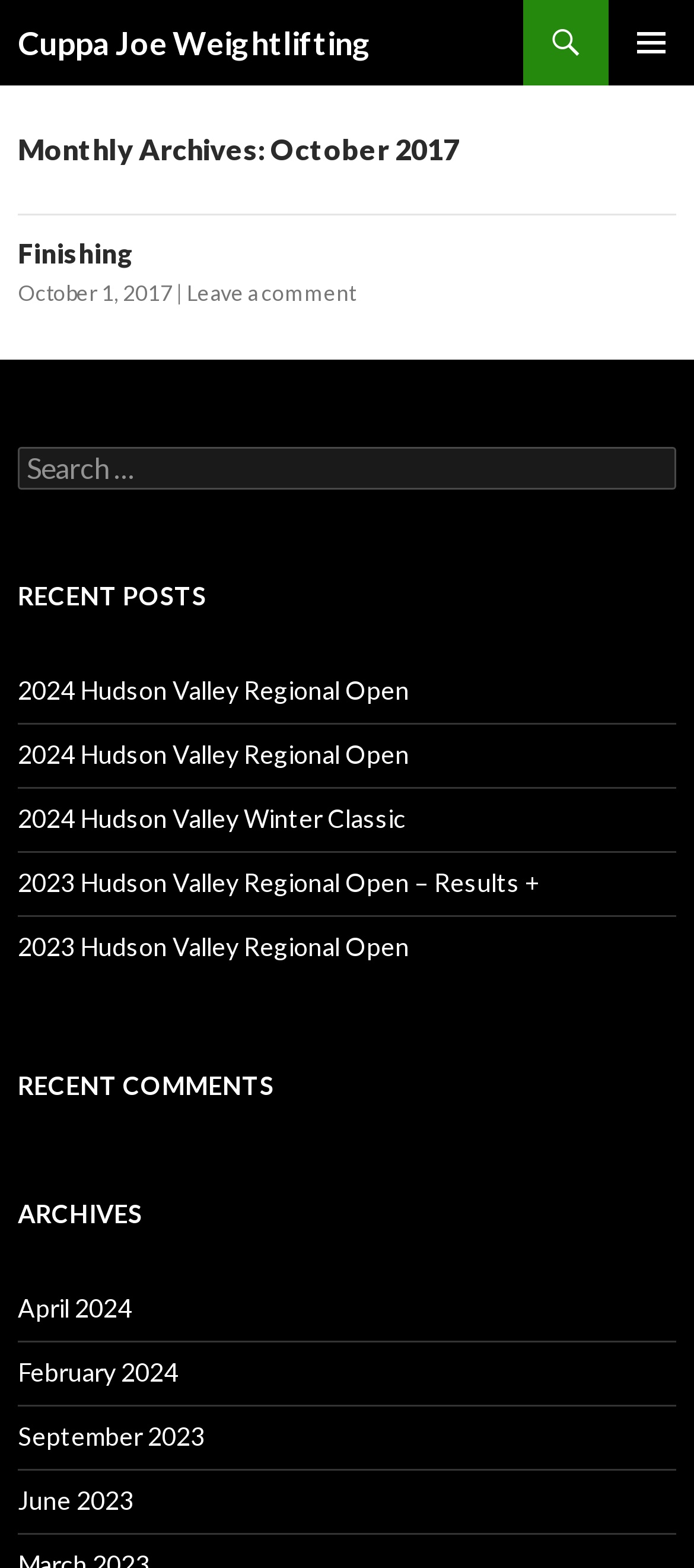Kindly determine the bounding box coordinates for the clickable area to achieve the given instruction: "Read the post 'Finishing'".

[0.026, 0.151, 0.192, 0.171]